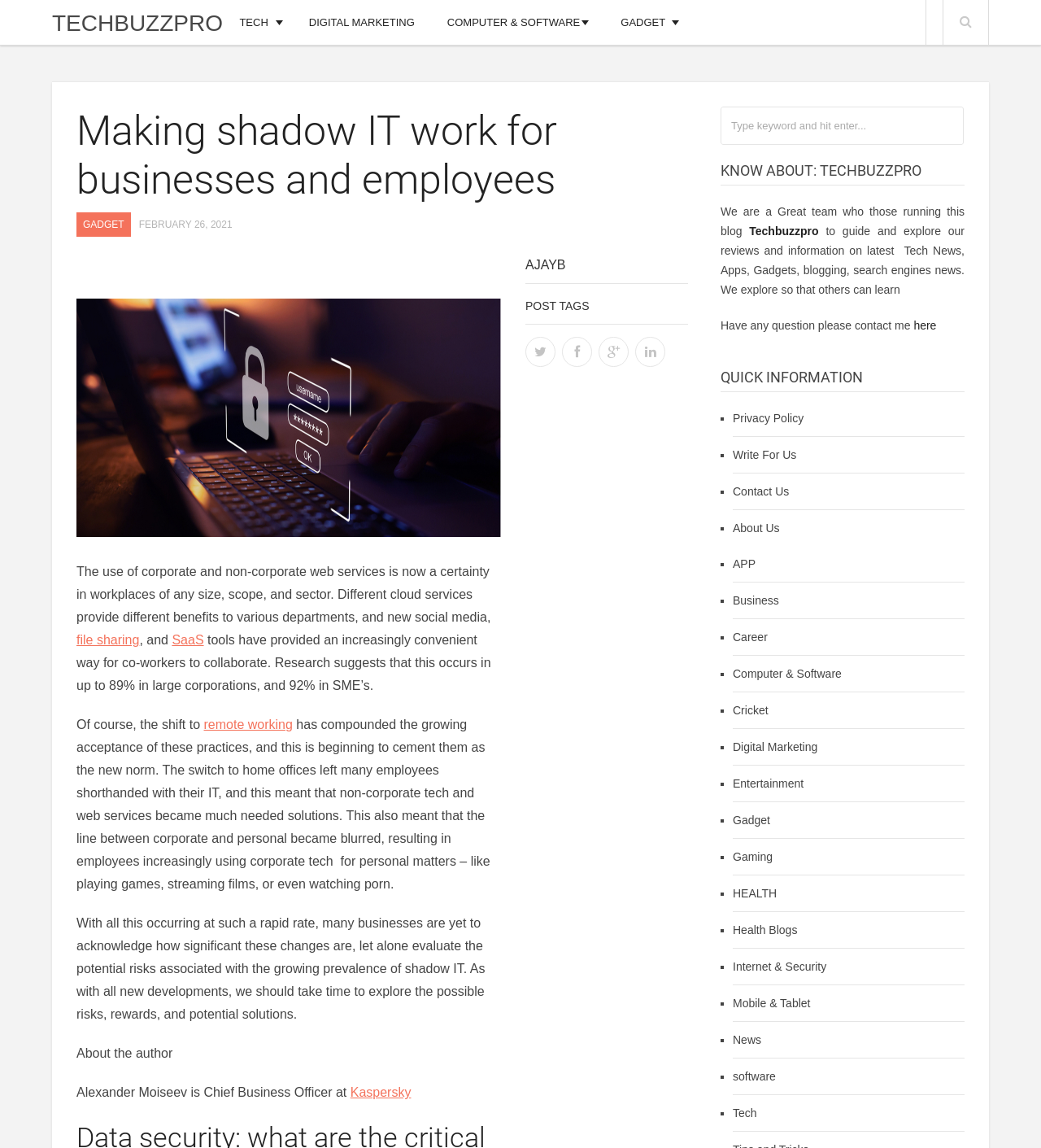Explain the features and main sections of the webpage comprehensively.

This webpage is about an article titled "Making shadow IT work for businesses and employees" on a technology blog called TechBuzzPro. At the top of the page, there are several links to different categories, including TECH, DIGITAL MARKETING, COMPUTER & SOFTWARE, and GADGET. 

Below the category links, there is a header section with the article title and a link to the GADGET category. The article is dated February 26, 2021, and is written by AJAYB. 

The article discusses the use of corporate and non-corporate web services in workplaces and how different cloud services provide different benefits to various departments. It also talks about the shift to remote working and how this has led to the growing acceptance of non-corporate tech and web services.

On the right side of the page, there is a search bar with a placeholder text "Type keyword and hit enter...". Below the search bar, there is a section titled "KNOW ABOUT: TECHBUZZPRO" that provides information about the blog and its purpose. 

Further down the page, there is a section titled "QUICK INFORMATION" that lists several links to important pages on the blog, including Privacy Policy, Write For Us, Contact Us, and About Us. There are also links to various categories, including APP, Business, Career, Computer & Software, and more.

At the bottom of the page, there is a section with information about the author, Alexander Moiseev, who is the Chief Business Officer at Kaspersky.